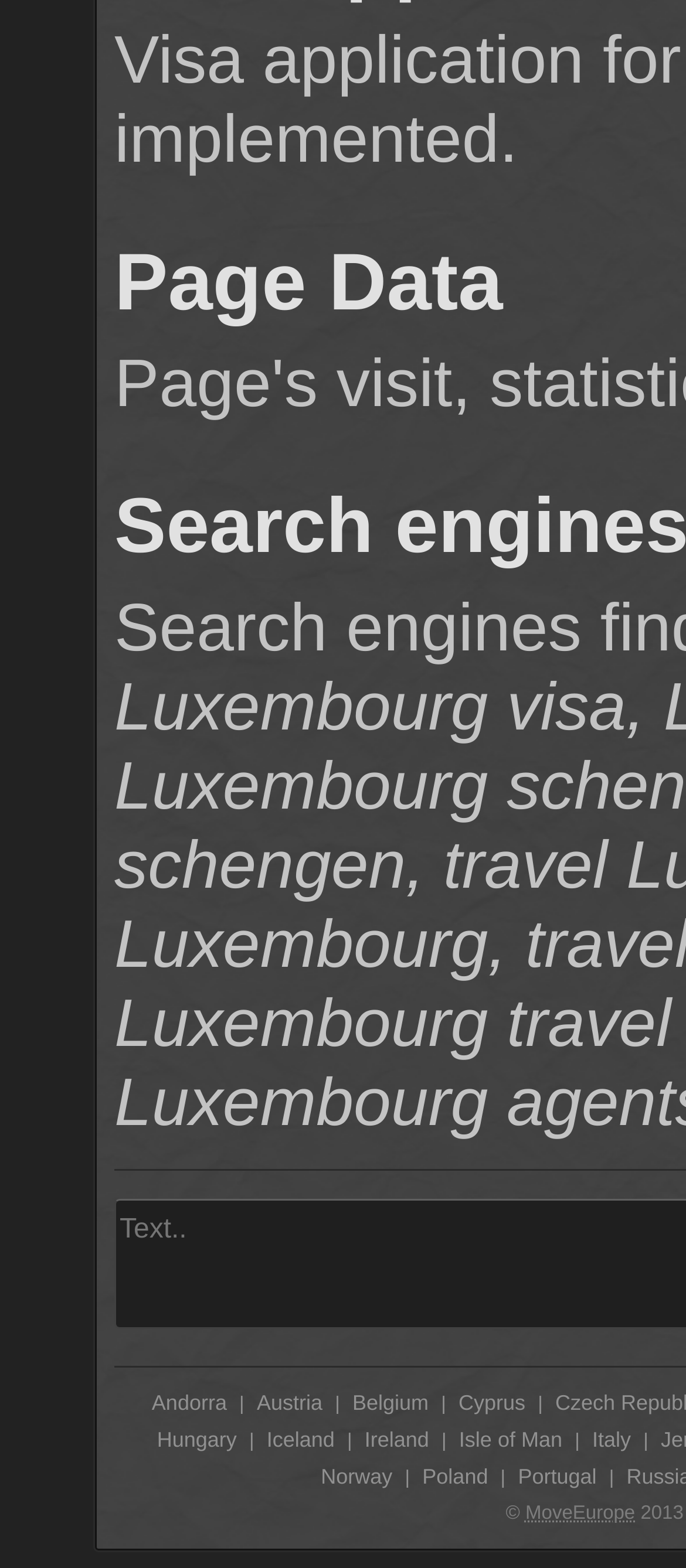Find the bounding box coordinates of the clickable region needed to perform the following instruction: "Visit the NOAA website". The coordinates should be provided as four float numbers between 0 and 1, i.e., [left, top, right, bottom].

None